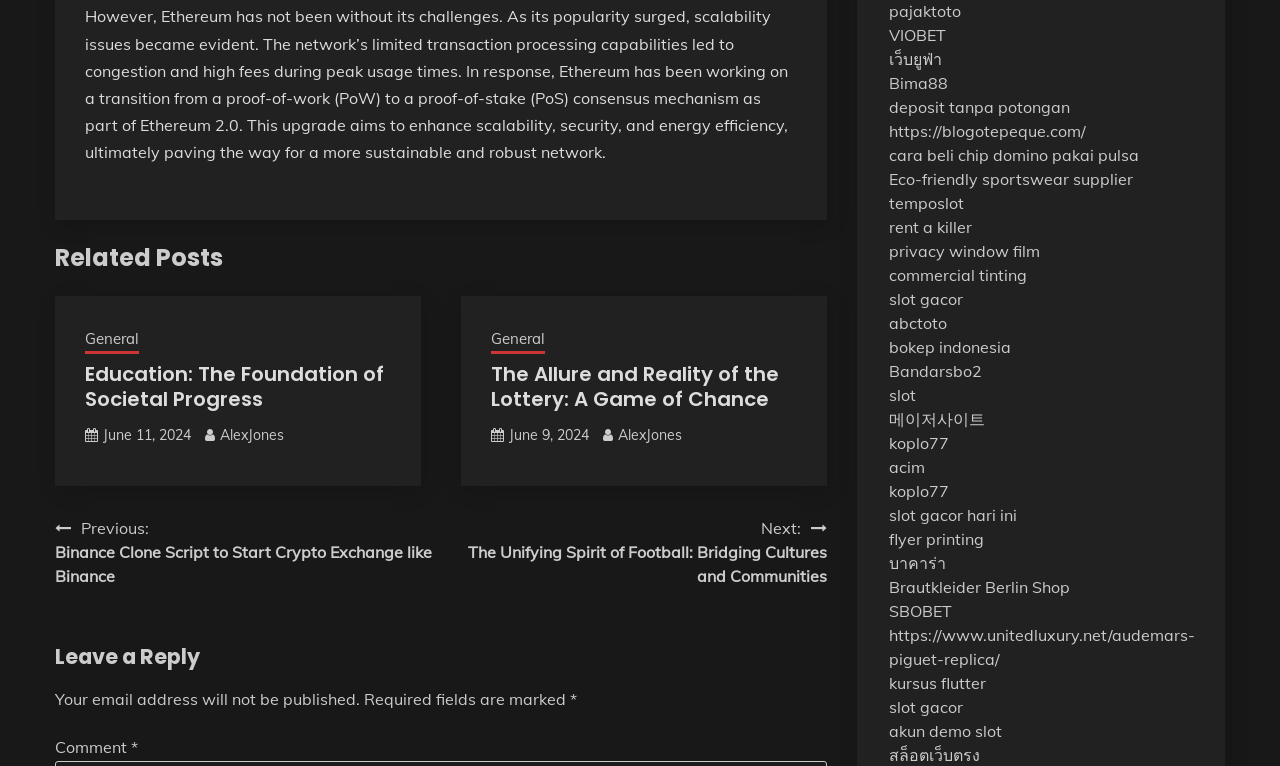Please determine the bounding box coordinates for the element that should be clicked to follow these instructions: "Click on 'Education: The Foundation of Societal Progress'".

[0.066, 0.472, 0.305, 0.538]